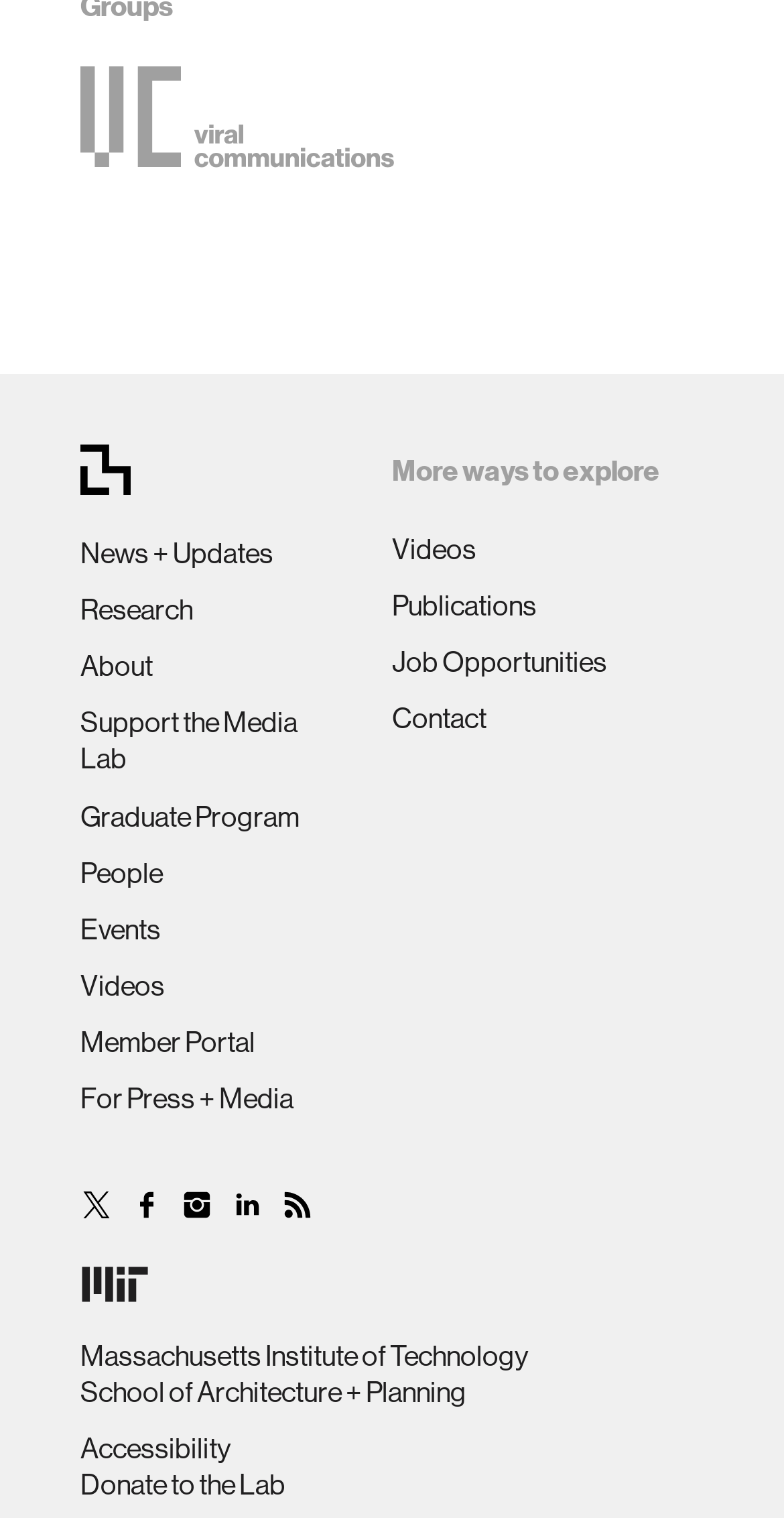For the given element description Donate to the Lab, determine the bounding box coordinates of the UI element. The coordinates should follow the format (top-left x, top-left y, bottom-right x, bottom-right y) and be within the range of 0 to 1.

[0.103, 0.968, 0.364, 0.989]